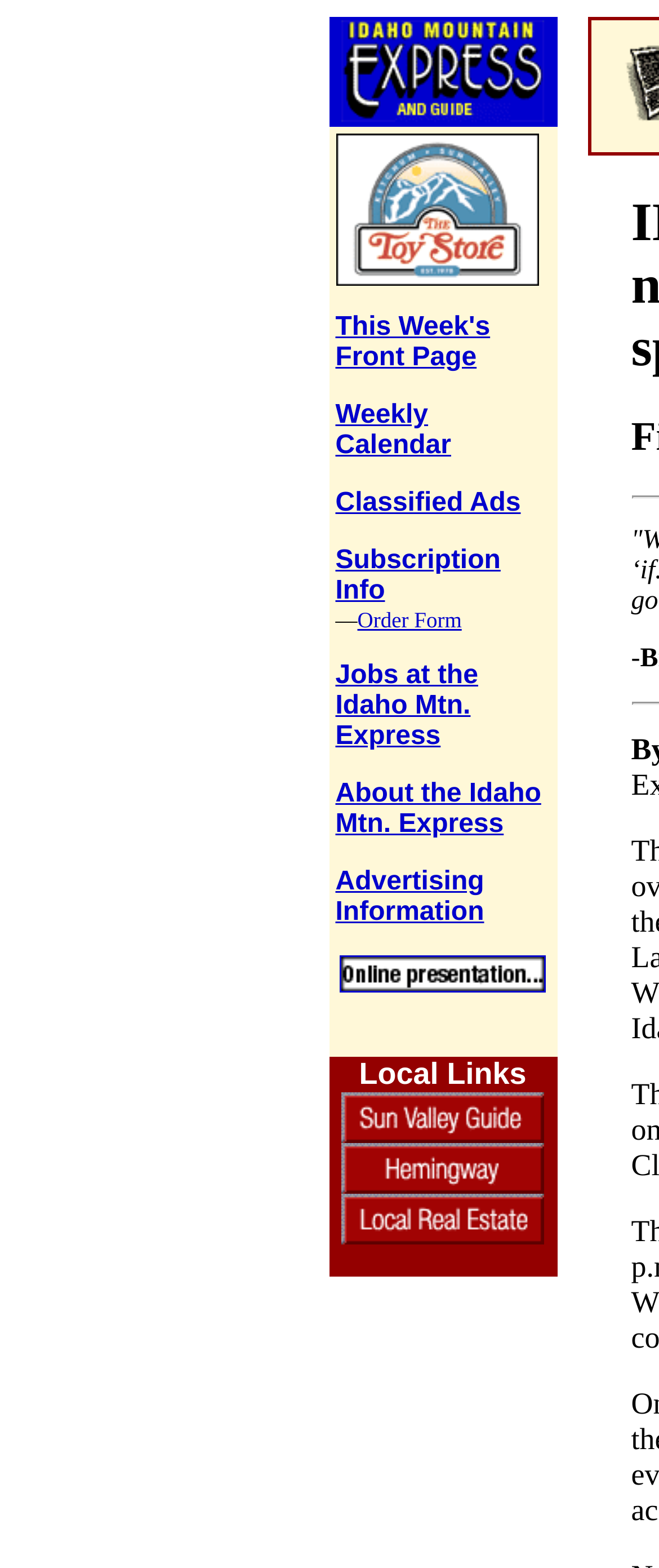Provide the bounding box coordinates of the HTML element this sentence describes: "Order Form". The bounding box coordinates consist of four float numbers between 0 and 1, i.e., [left, top, right, bottom].

[0.542, 0.387, 0.701, 0.403]